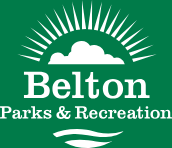What do the wave-like lines at the bottom of the logo represent?
Using the information from the image, give a concise answer in one word or a short phrase.

Water and outdoor activities